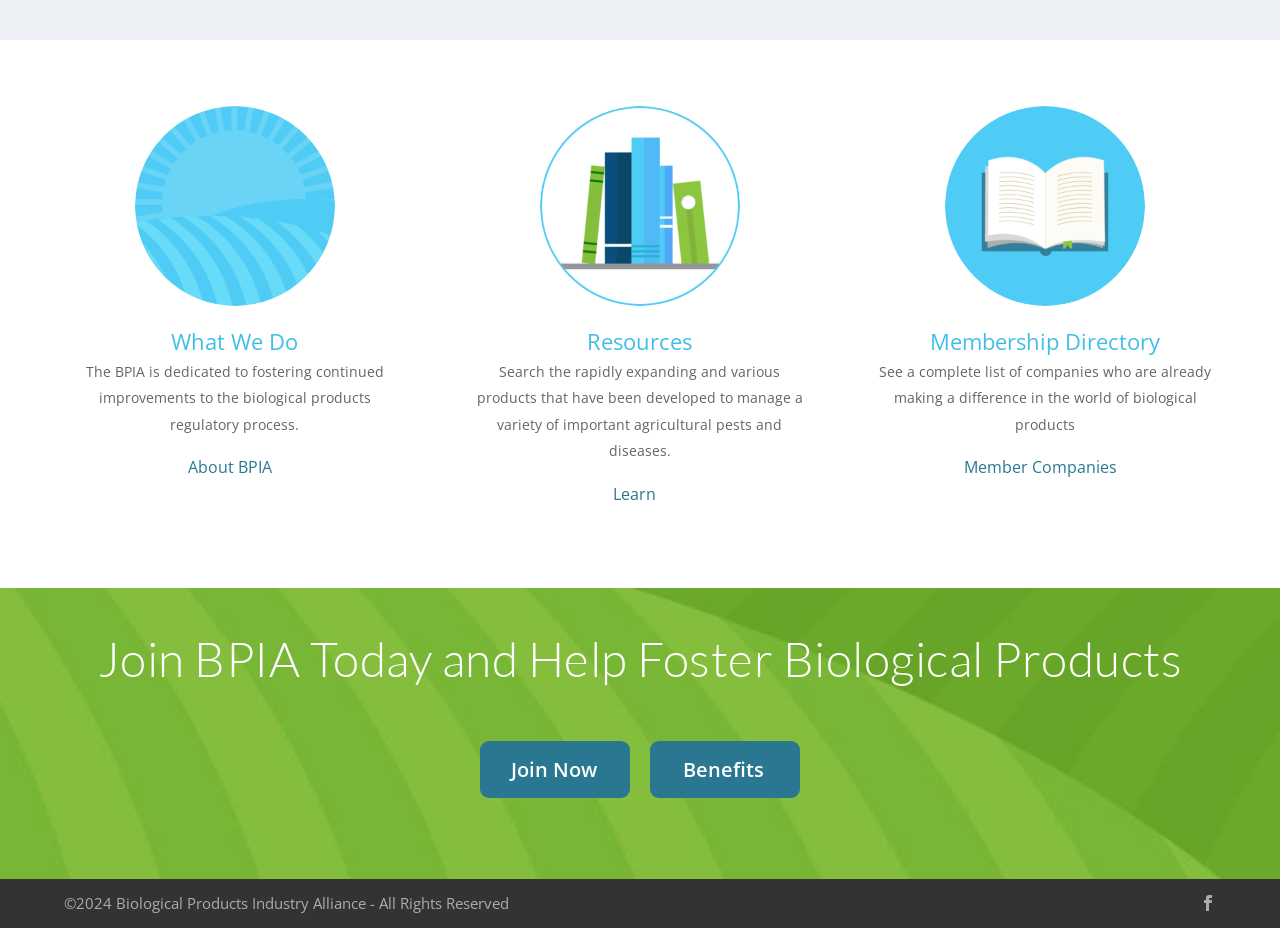Identify the bounding box coordinates for the UI element that matches this description: "alt="WhatWeDoIcon"".

[0.05, 0.114, 0.317, 0.329]